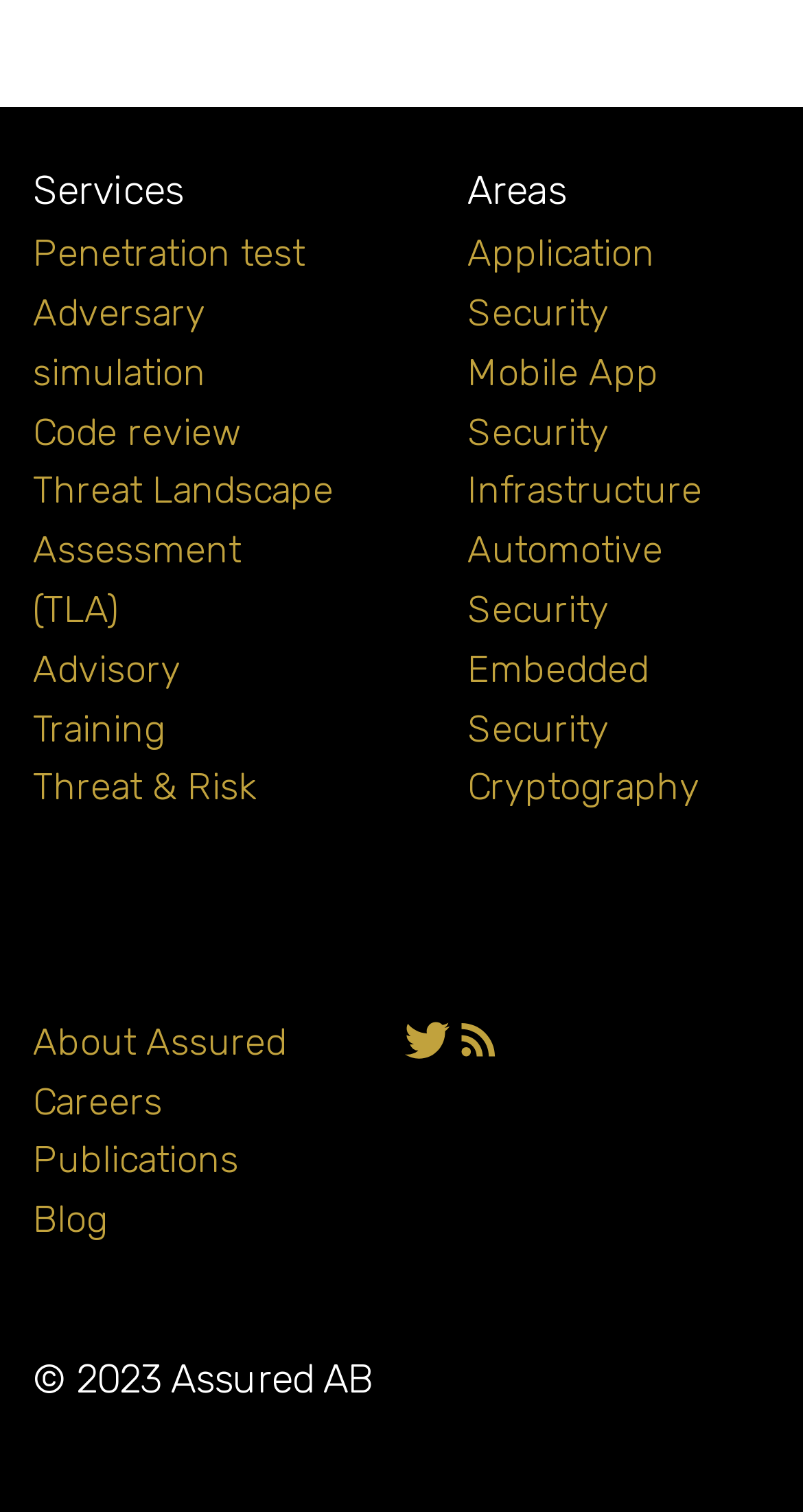Determine the bounding box coordinates for the region that must be clicked to execute the following instruction: "Learn about Assured".

[0.041, 0.674, 0.356, 0.704]